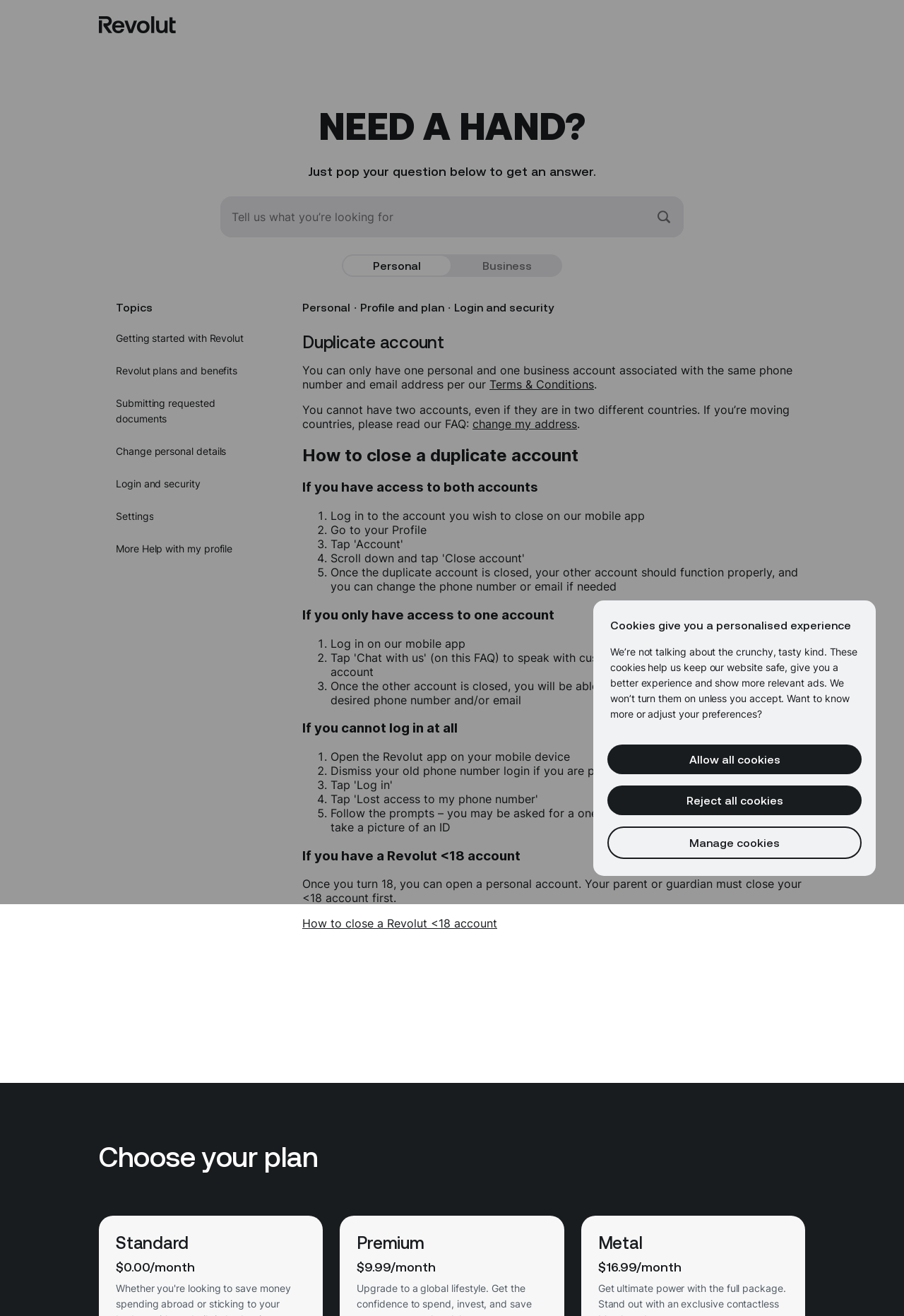How many types of Revolut plans are listed?
Based on the image, give a one-word or short phrase answer.

Three